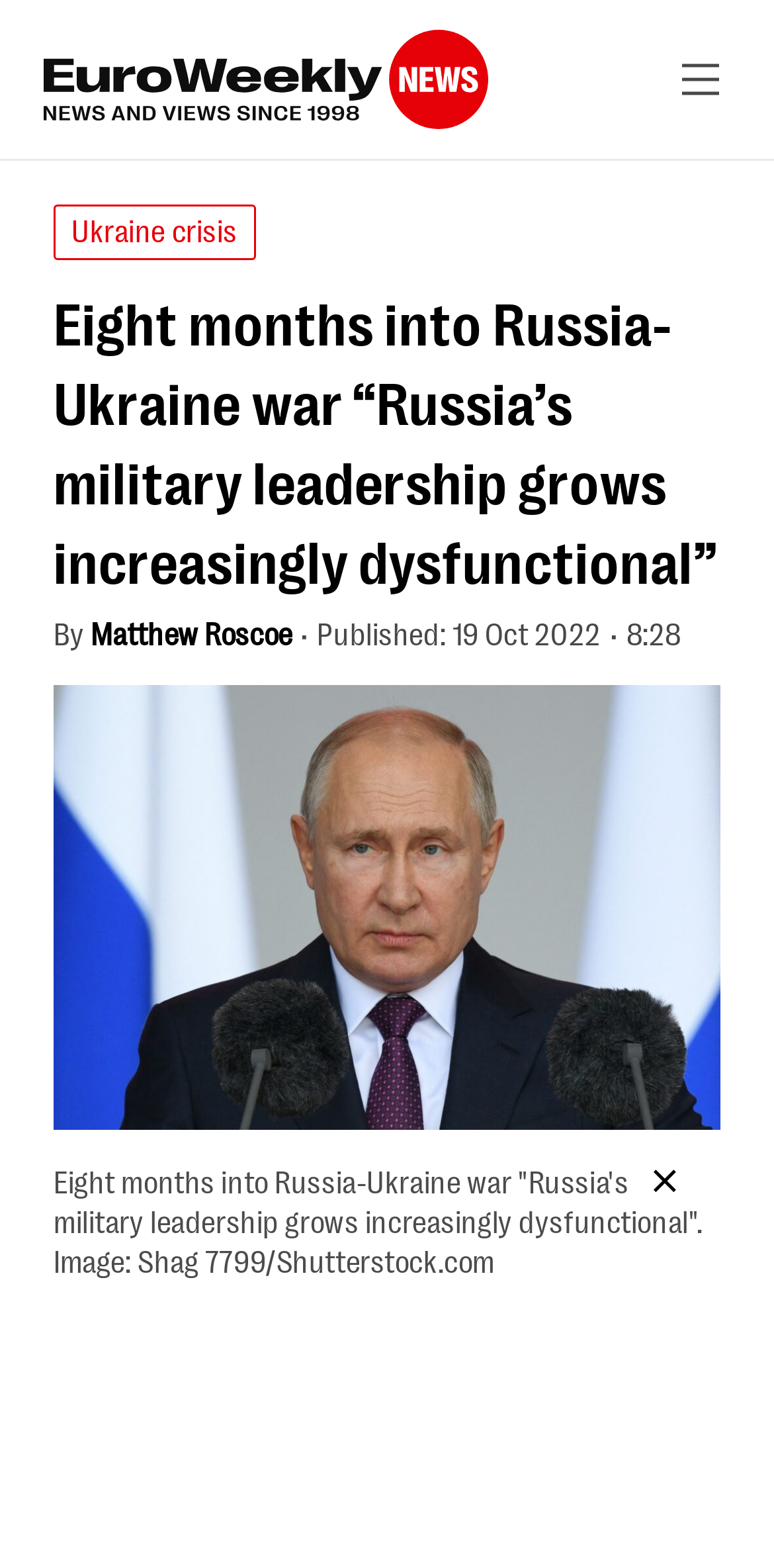With reference to the screenshot, provide a detailed response to the question below:
What is the topic of the article?

I inferred the topic of the article by looking at the heading, which mentions 'Russia-Ukraine war', and the text that says 'Eight months into Russia-Ukraine war “Russia’s military leadership grows increasingly dysfunctional”'.